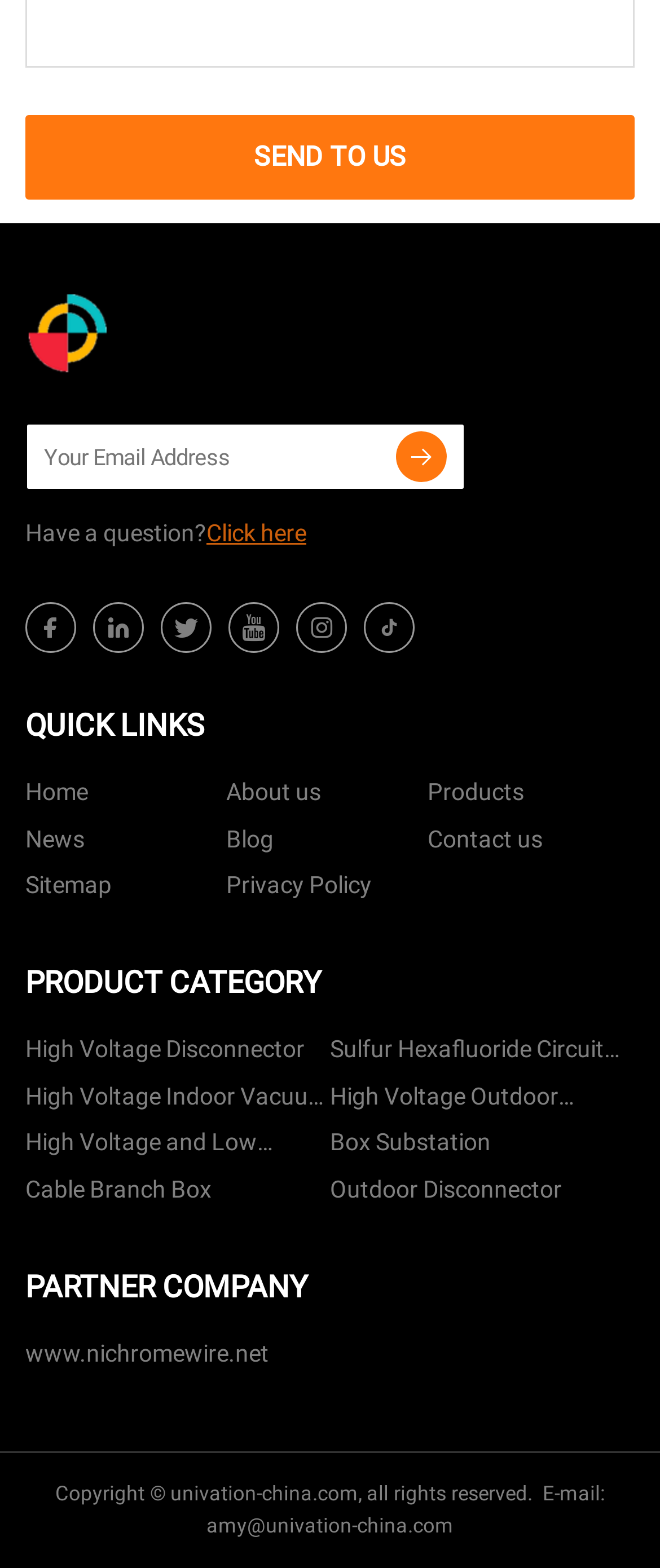Identify the bounding box coordinates of the area you need to click to perform the following instruction: "View High Voltage Disconnector products".

[0.038, 0.655, 0.5, 0.685]